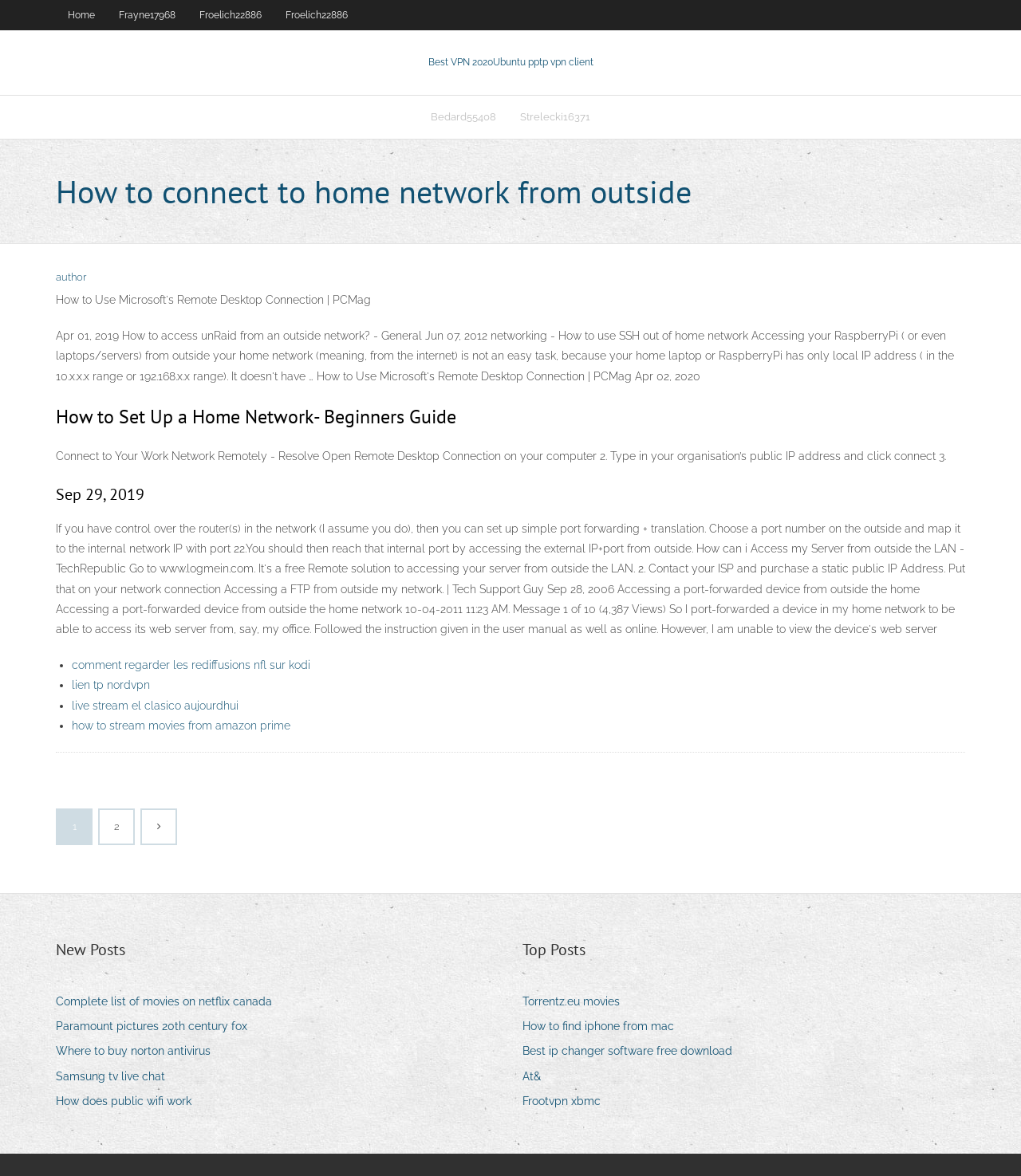How many list markers are there?
Using the image, provide a concise answer in one word or a short phrase.

4